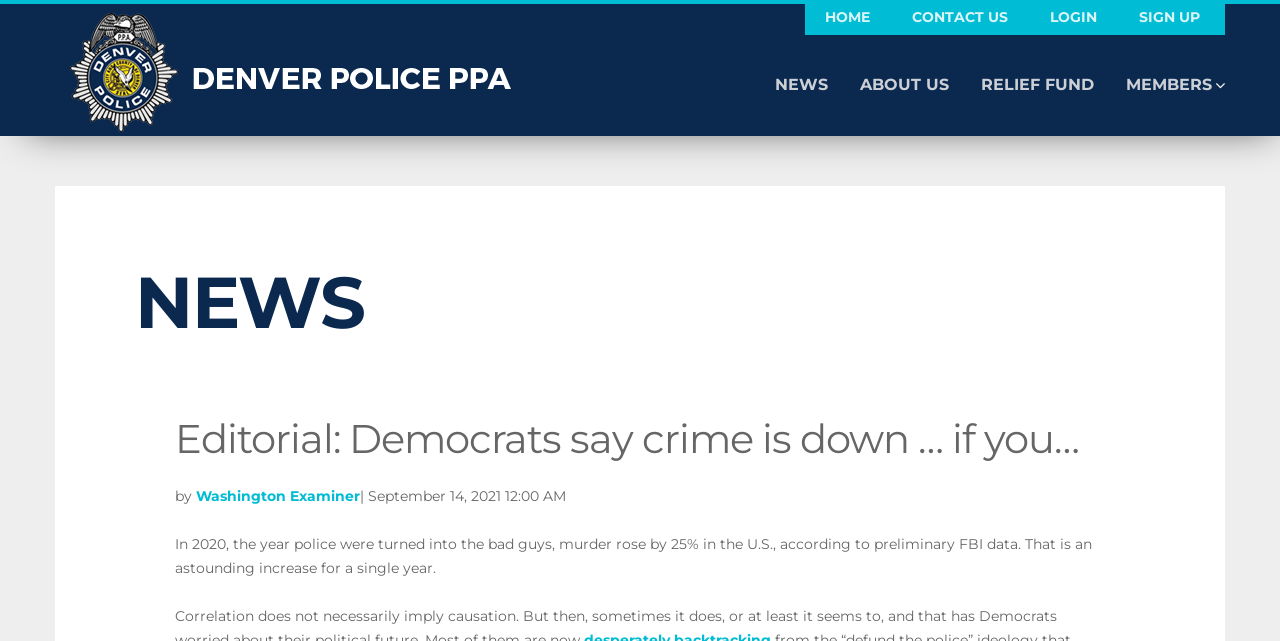What is the name of the organization?
Kindly give a detailed and elaborate answer to the question.

I looked at the logo and the text next to it, which says 'Denver Police Protective Association', so that is the name of the organization.